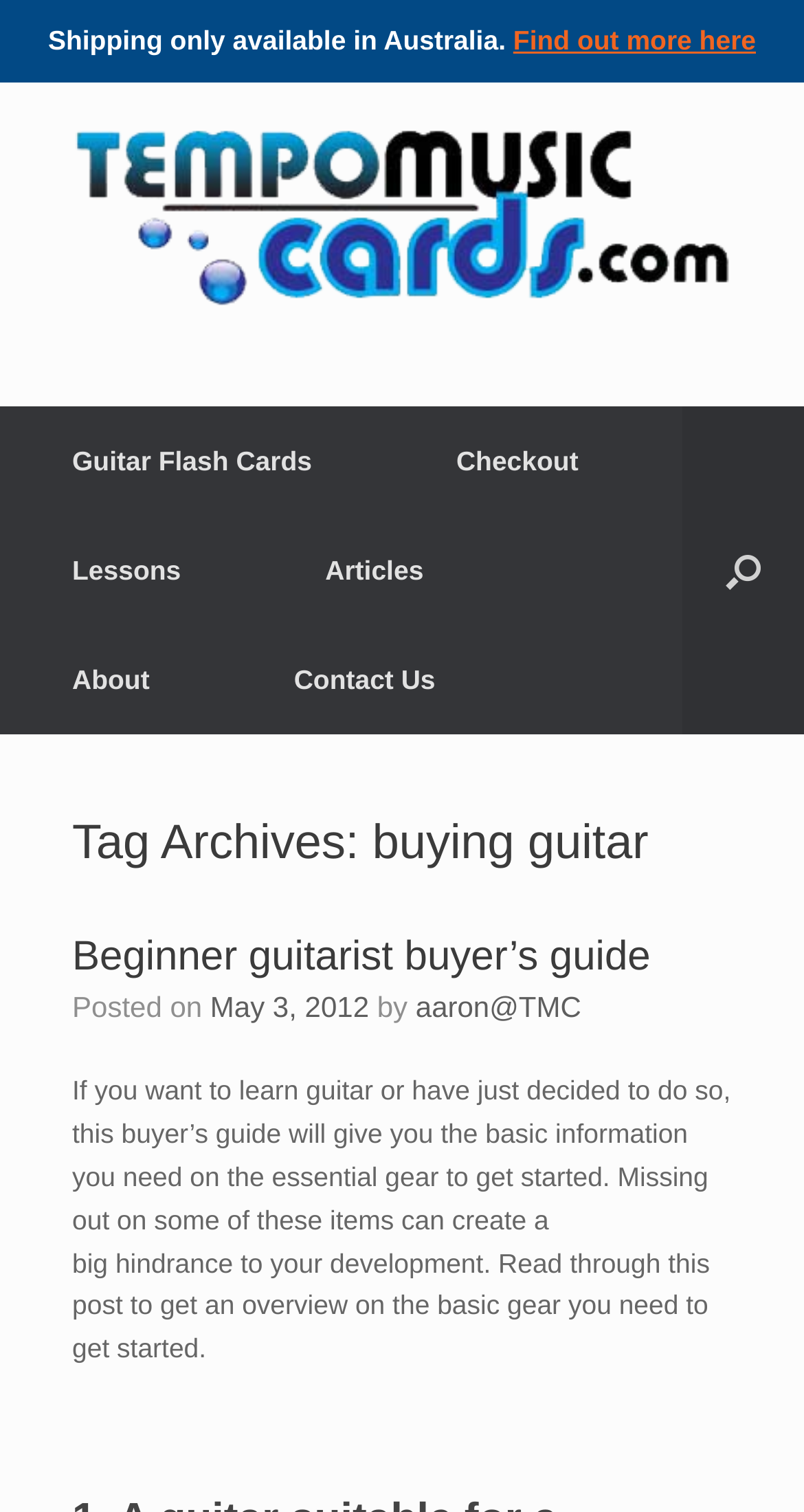Please identify the bounding box coordinates of the area that needs to be clicked to fulfill the following instruction: "Find out more about shipping."

[0.638, 0.016, 0.94, 0.037]